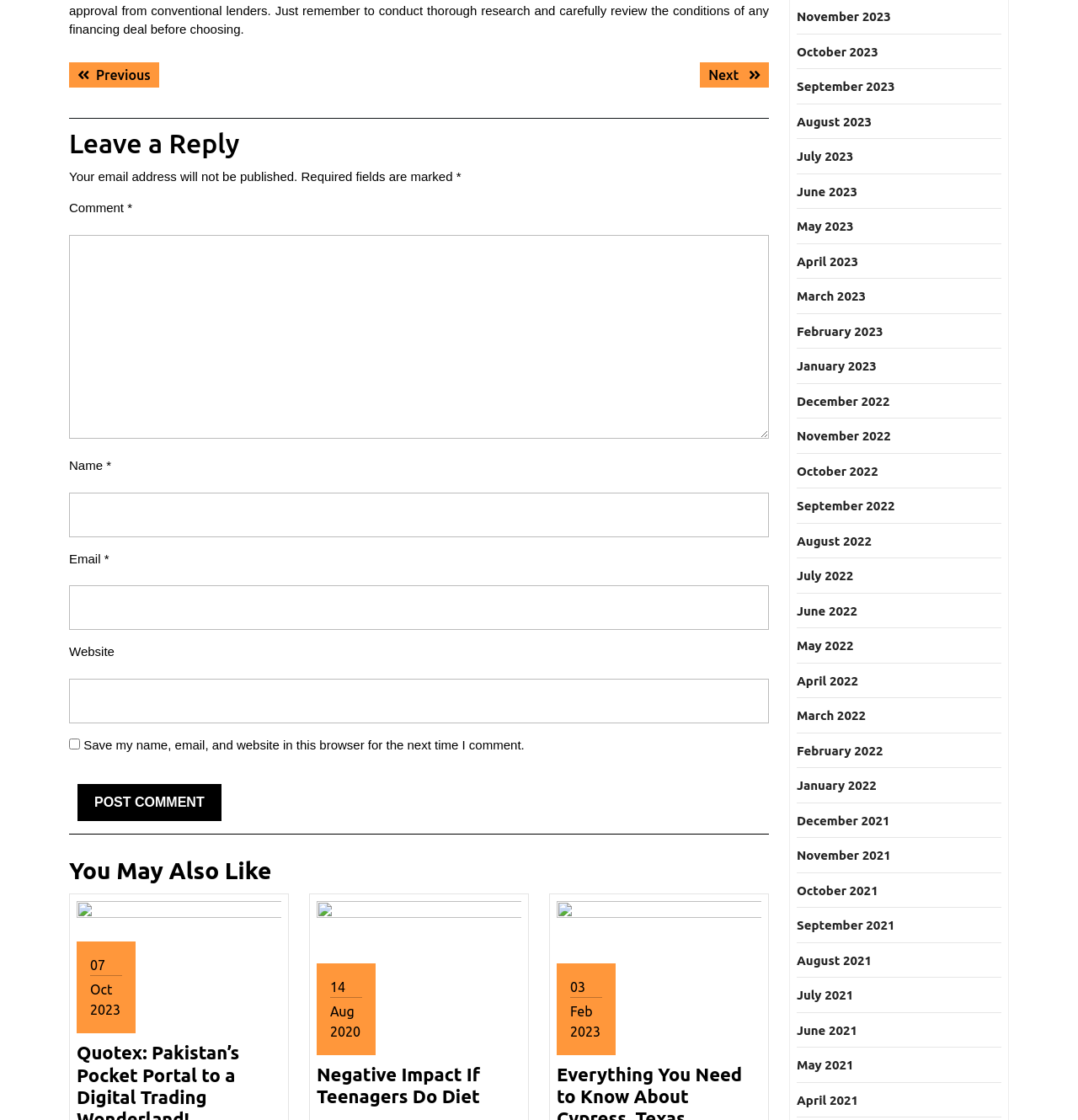What is the purpose of the comment section?
Using the image as a reference, give an elaborate response to the question.

The purpose of the comment section can be inferred from the heading 'Leave a Reply' and the presence of text fields for name, email, and website, as well as a comment box and a 'Post Comment' button.